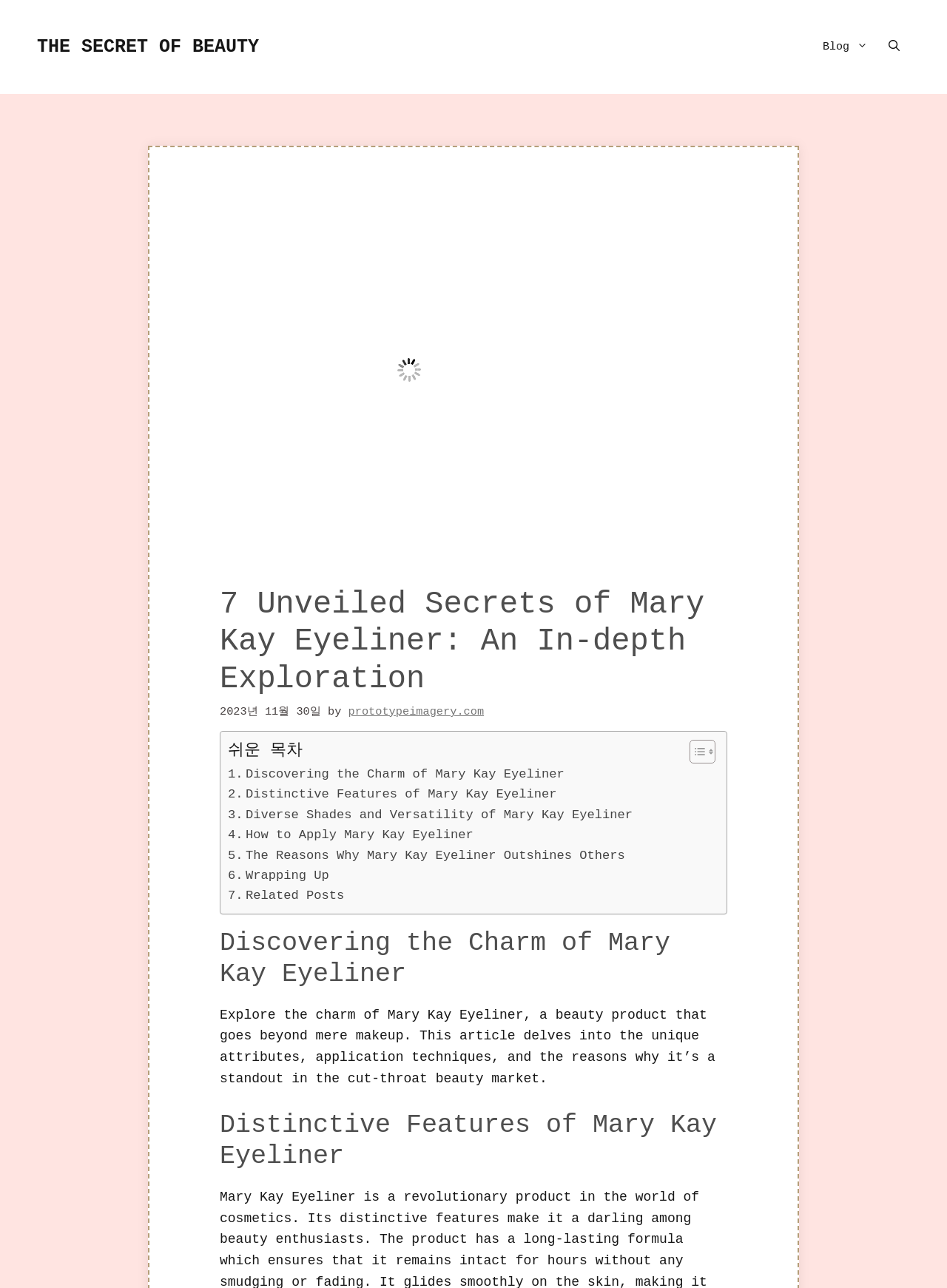Determine the bounding box coordinates of the element that should be clicked to execute the following command: "Visit the 'Blog' page".

[0.858, 0.0, 0.927, 0.073]